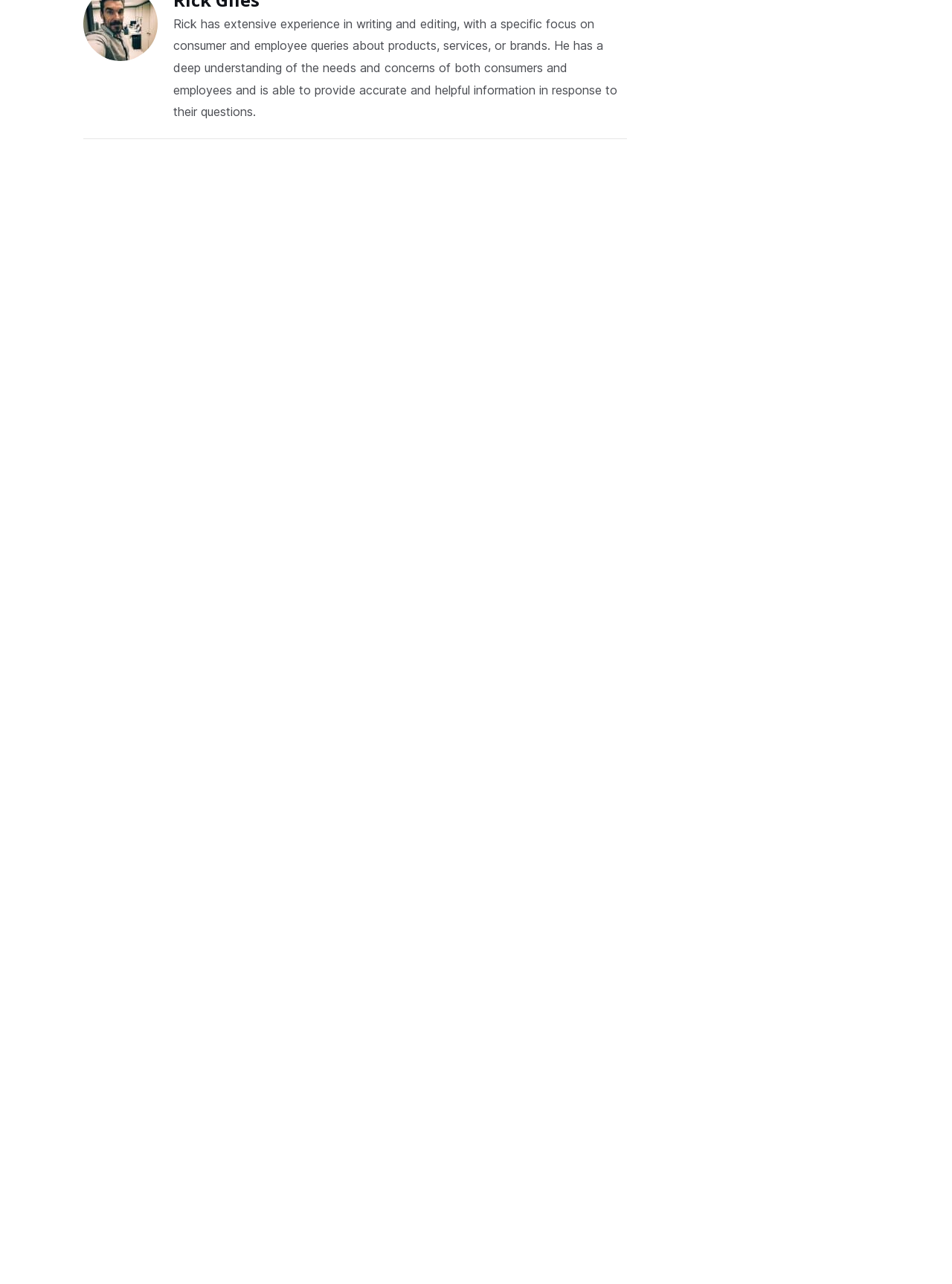Please find the bounding box coordinates for the clickable element needed to perform this instruction: "Visit the Categories page".

[0.355, 0.824, 0.401, 0.835]